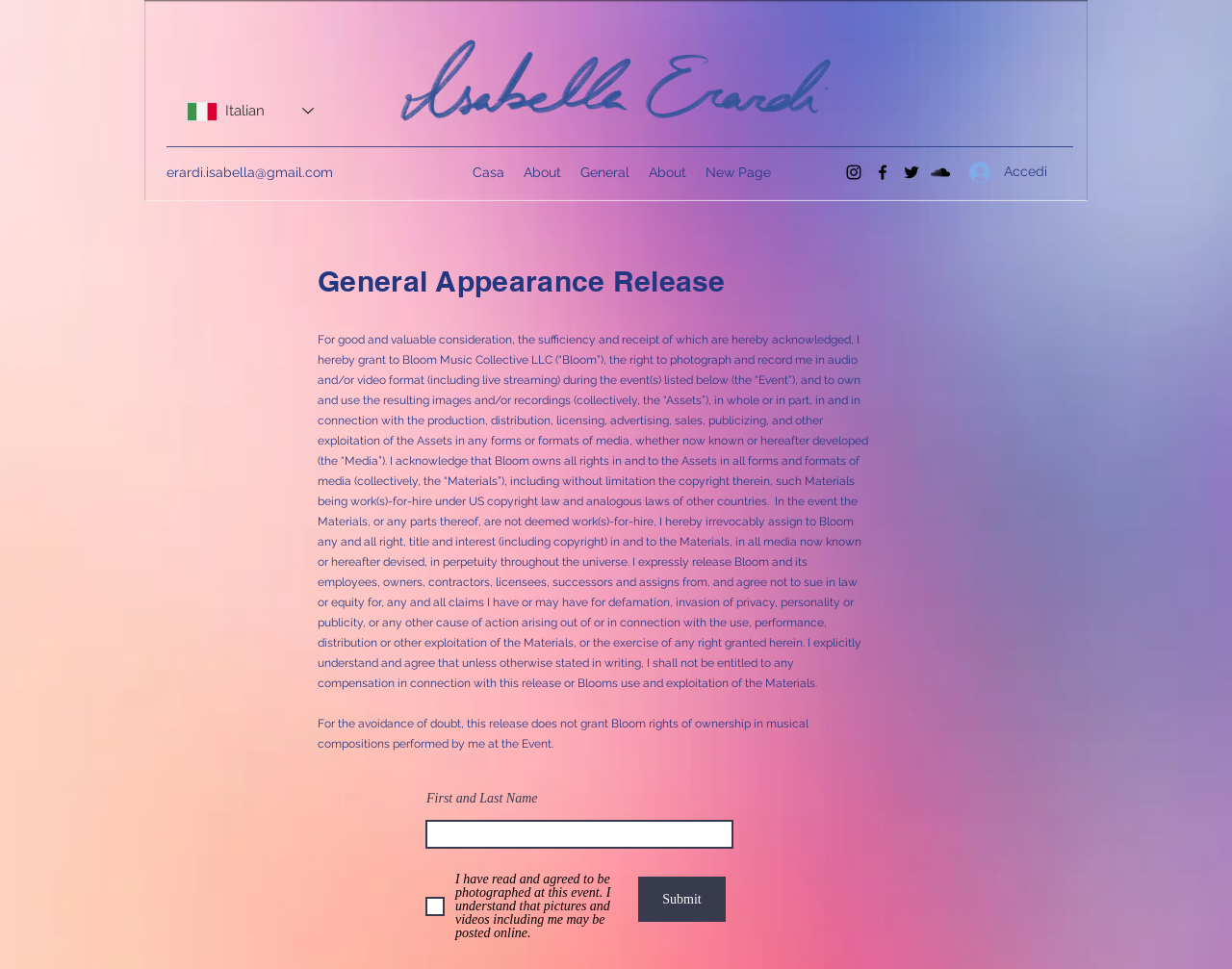Offer a thorough description of the webpage.

The webpage is about a "Bloom General Appearance Release" related to Isabella Erardi. At the top left, there is a language selector combobox with Italian selected. Next to it, there is a link to Isabella Erardi's transparent logo, which is an image. Below the logo, there is a link to an email address, "erardi.isabella@gmail.com".

On the top right, there is a navigation menu with links to "Casa", "About", "General", "About", and "New Page". Below the navigation menu, there is a social media bar with links to Instagram, Facebook, Twitter, and SoundCloud, each accompanied by an image.

The main content of the webpage is a release form with a heading "General Appearance Release". The form consists of a long paragraph of text describing the terms of the release, followed by a shorter paragraph clarifying that the release does not grant ownership of musical compositions.

Below the release form, there is a section to input personal information, including a text box for "First and Last Name" and a checkbox to agree to be photographed at the event. Finally, there is a "Submit" button at the bottom right.